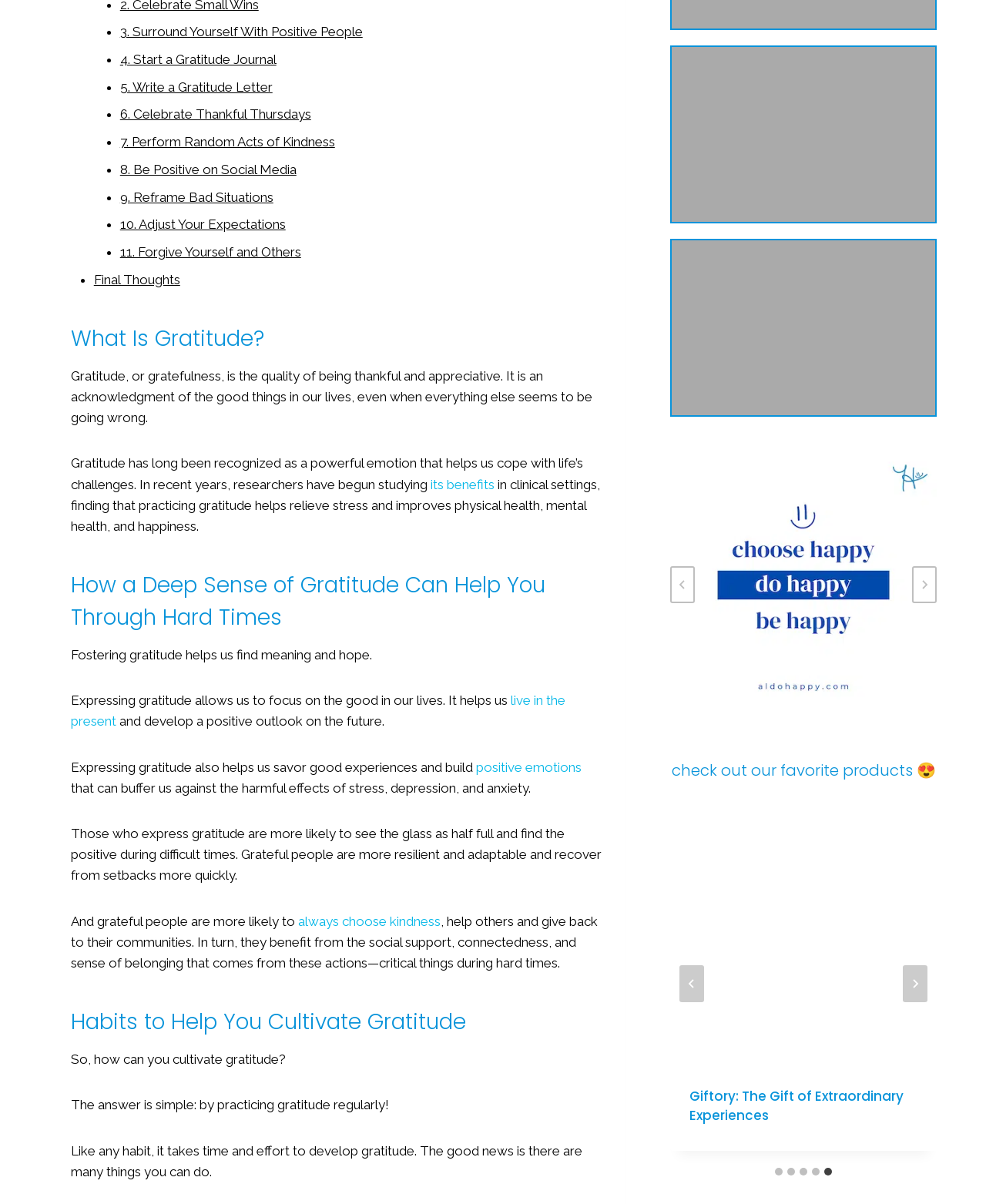What is the benefit of expressing gratitude?
Look at the image and answer the question using a single word or phrase.

Develops positive outlook